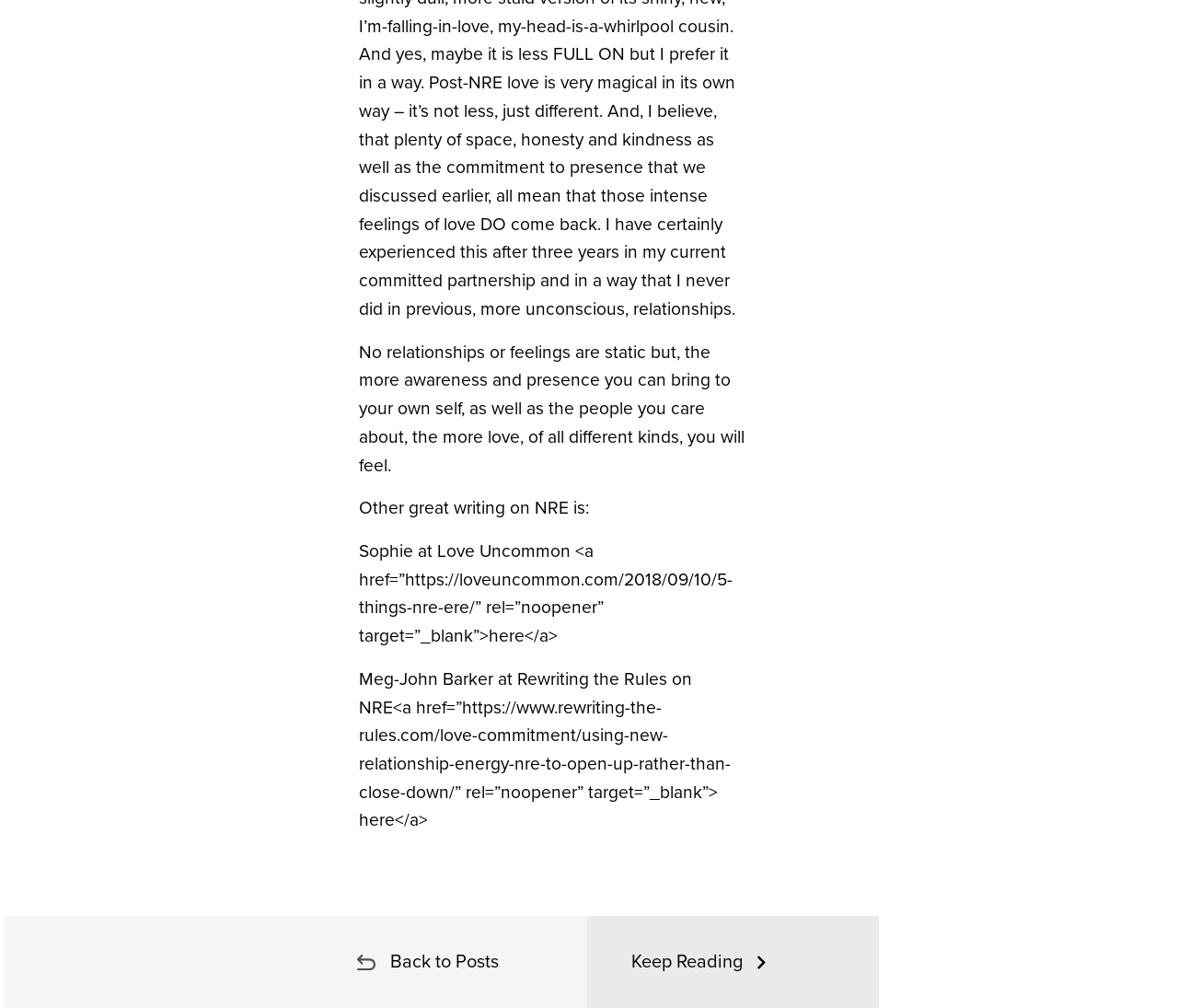How many links to other writings on NRE are provided?
From the image, respond with a single word or phrase.

2